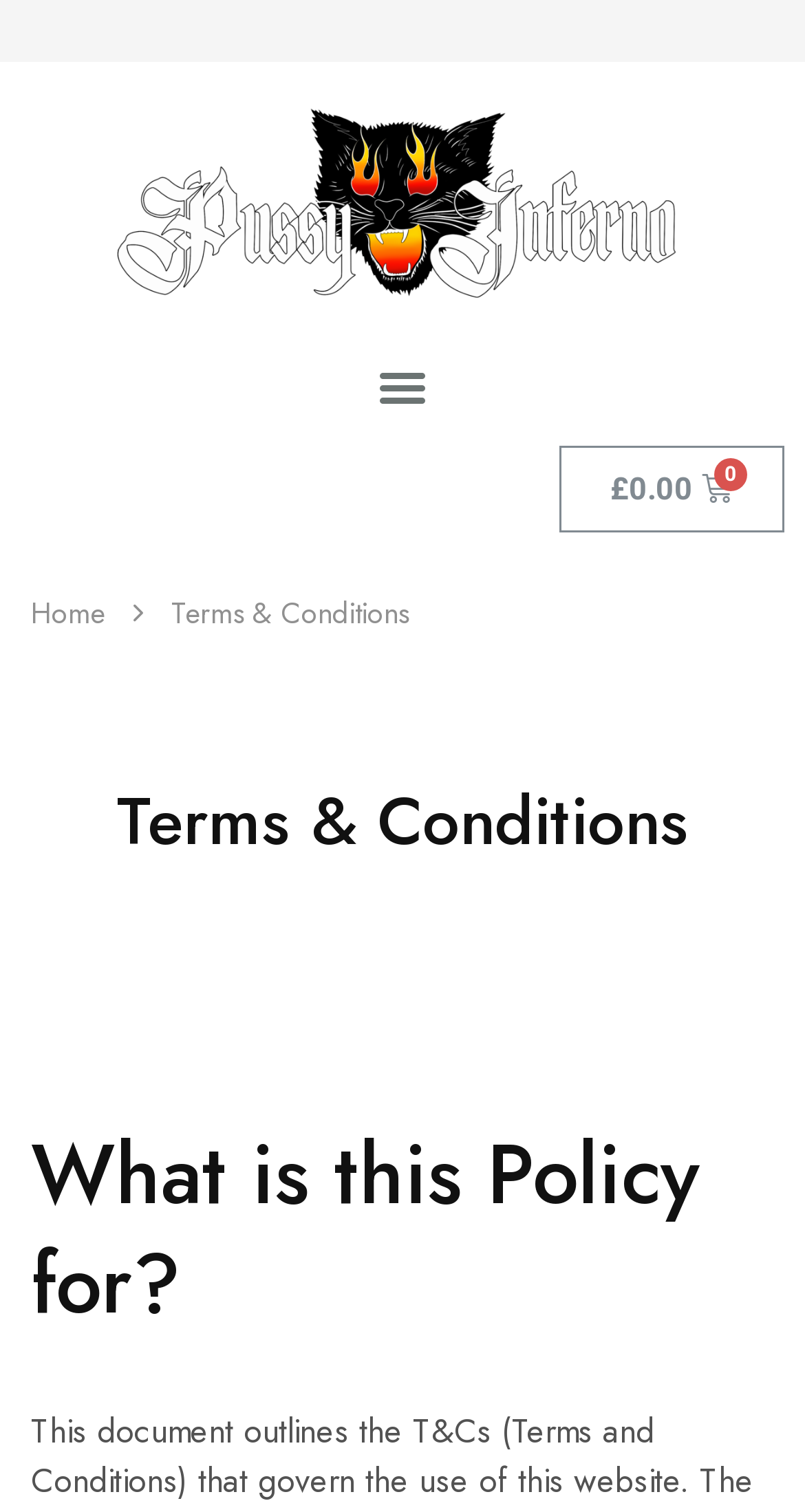What is the current total in the cart?
Refer to the image and answer the question using a single word or phrase.

£0.00